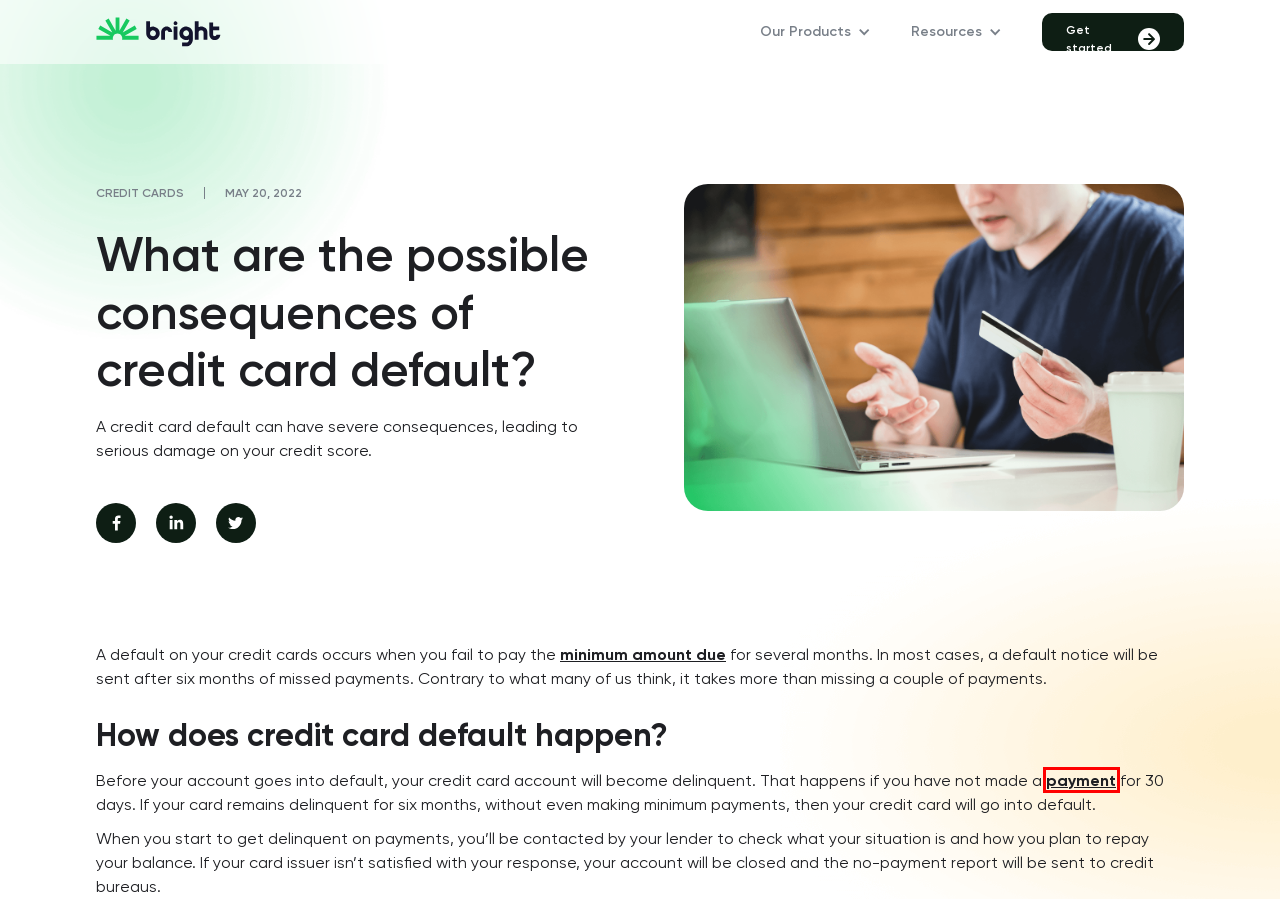You are provided with a screenshot of a webpage highlighting a UI element with a red bounding box. Choose the most suitable webpage description that matches the new page after clicking the element in the bounding box. Here are the candidates:
A. Credit card debt hits all time high in summer 2022 - Bright
B. Credit cards offered by PNC.
C. Why your payment date is important on your cards - Bright
D. When should you declare and file for bankruptcy? - Bright
E. Defaulting on a credit card will damage your credit - Bright
F. 4 risks involved with credit card churning| Bright Money
G. 11 best ways to boost your credit score fast - Bright
H. Should I pay my credit card bill as soon as I get it- Bright

C